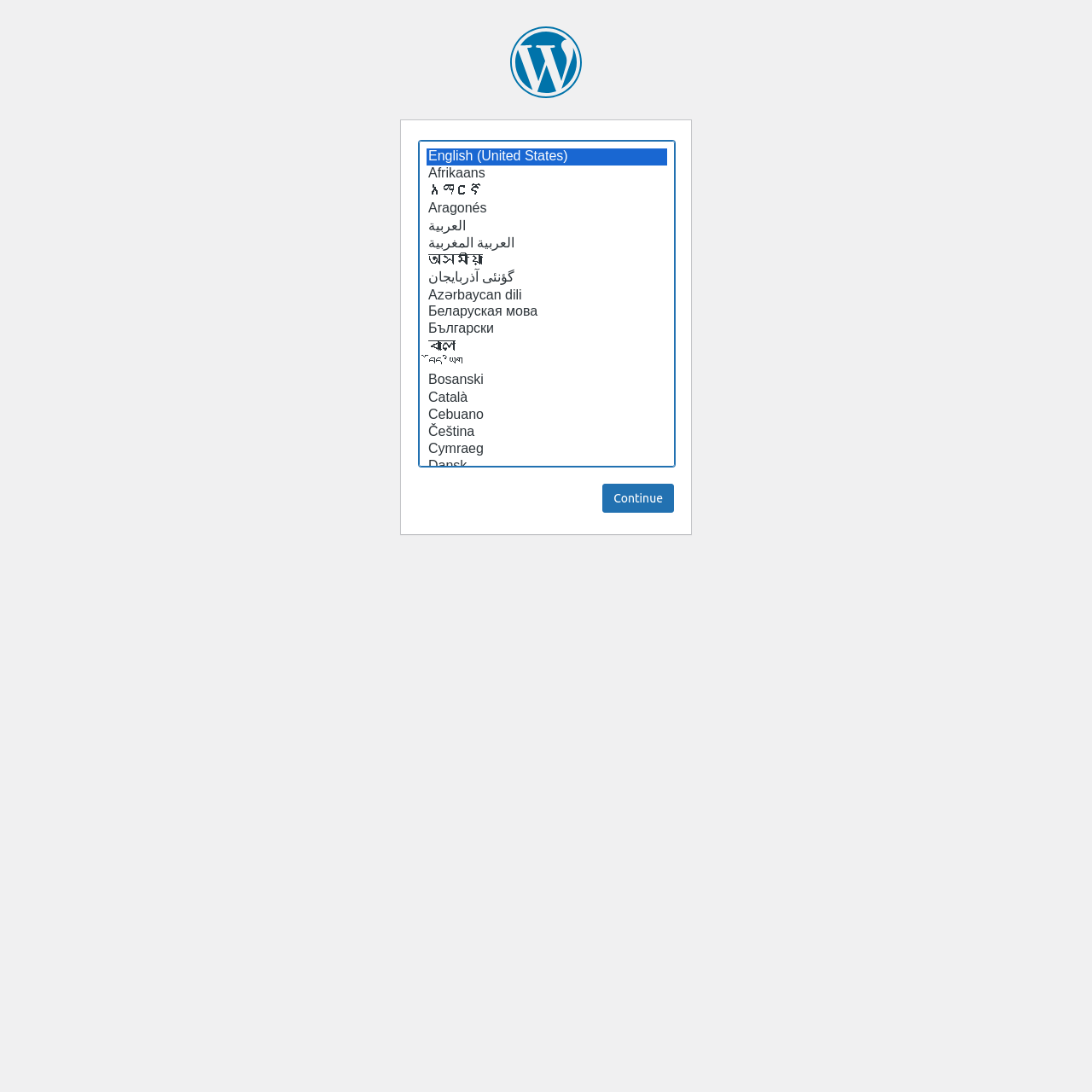Answer the following query with a single word or phrase:
What is the default language selected?

English (United States)